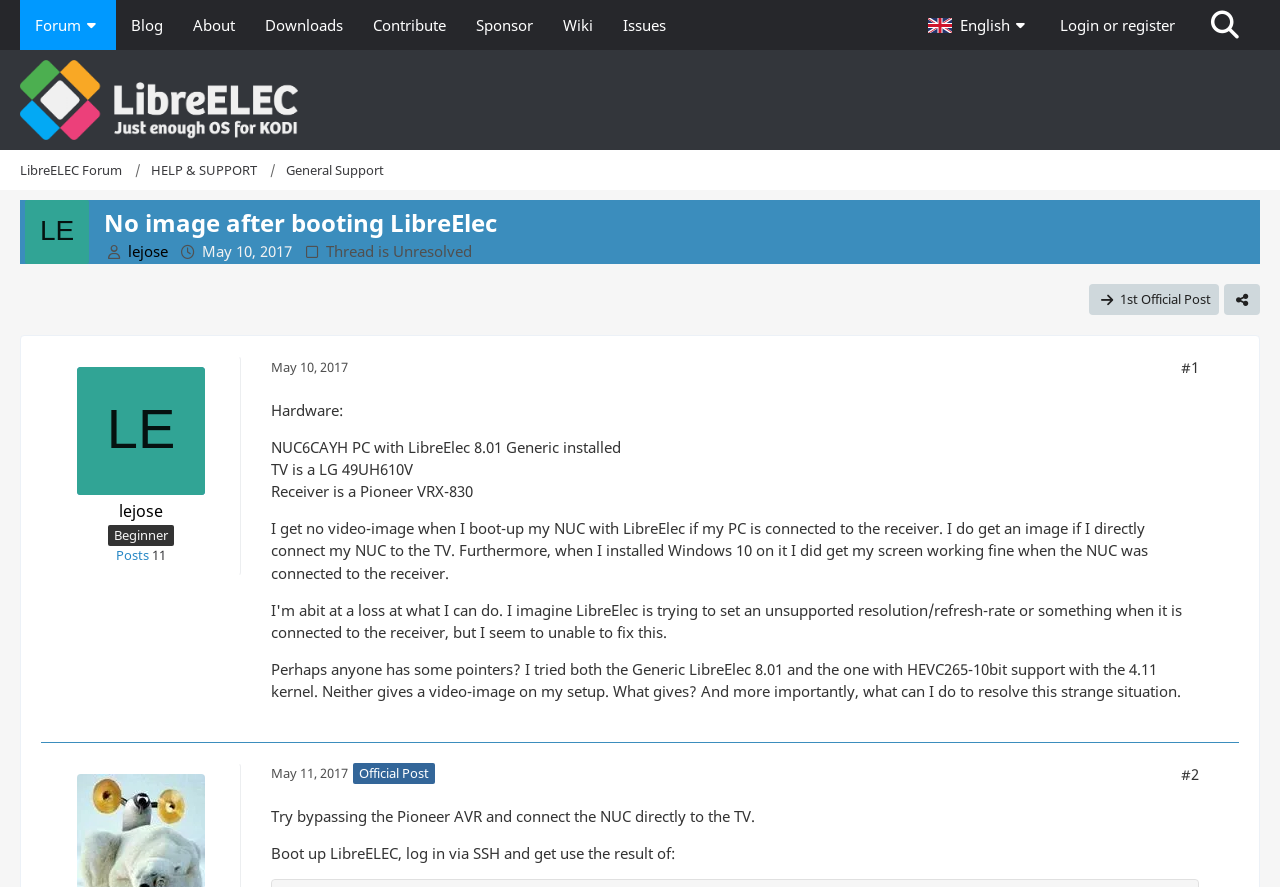Show the bounding box coordinates of the element that should be clicked to complete the task: "Click on the 'Login or register' link".

[0.816, 0.0, 0.93, 0.056]